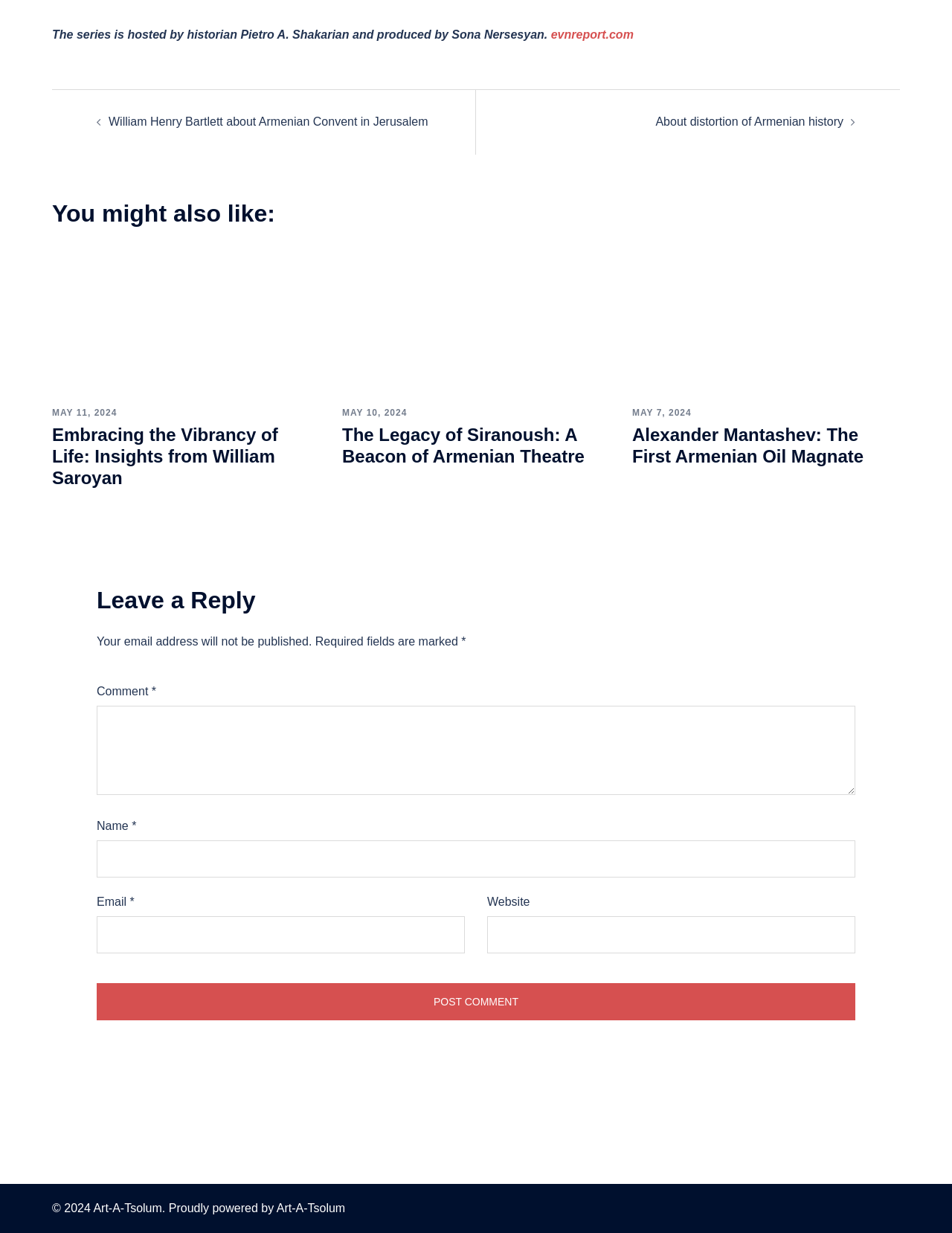Given the content of the image, can you provide a detailed answer to the question?
Who is the host of the series?

The answer can be found in the StaticText element with the text 'The series is hosted by historian Pietro A. Shakarian and produced by Sona Nersesyan.' at the top of the webpage.